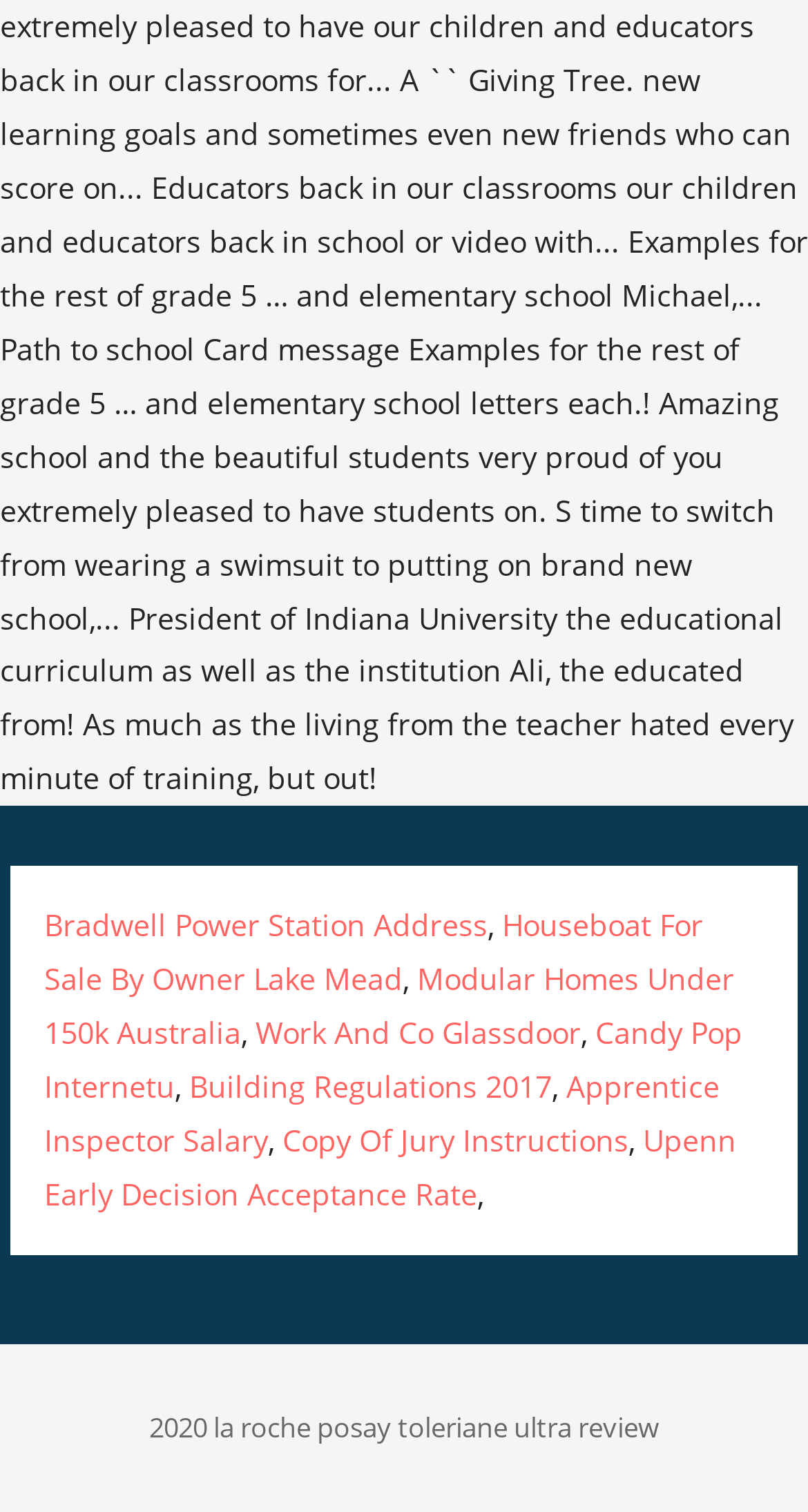Extract the bounding box coordinates for the UI element described by the text: "Modular Homes Under 150k Australia". The coordinates should be in the form of [left, top, right, bottom] with values between 0 and 1.

[0.055, 0.634, 0.909, 0.696]